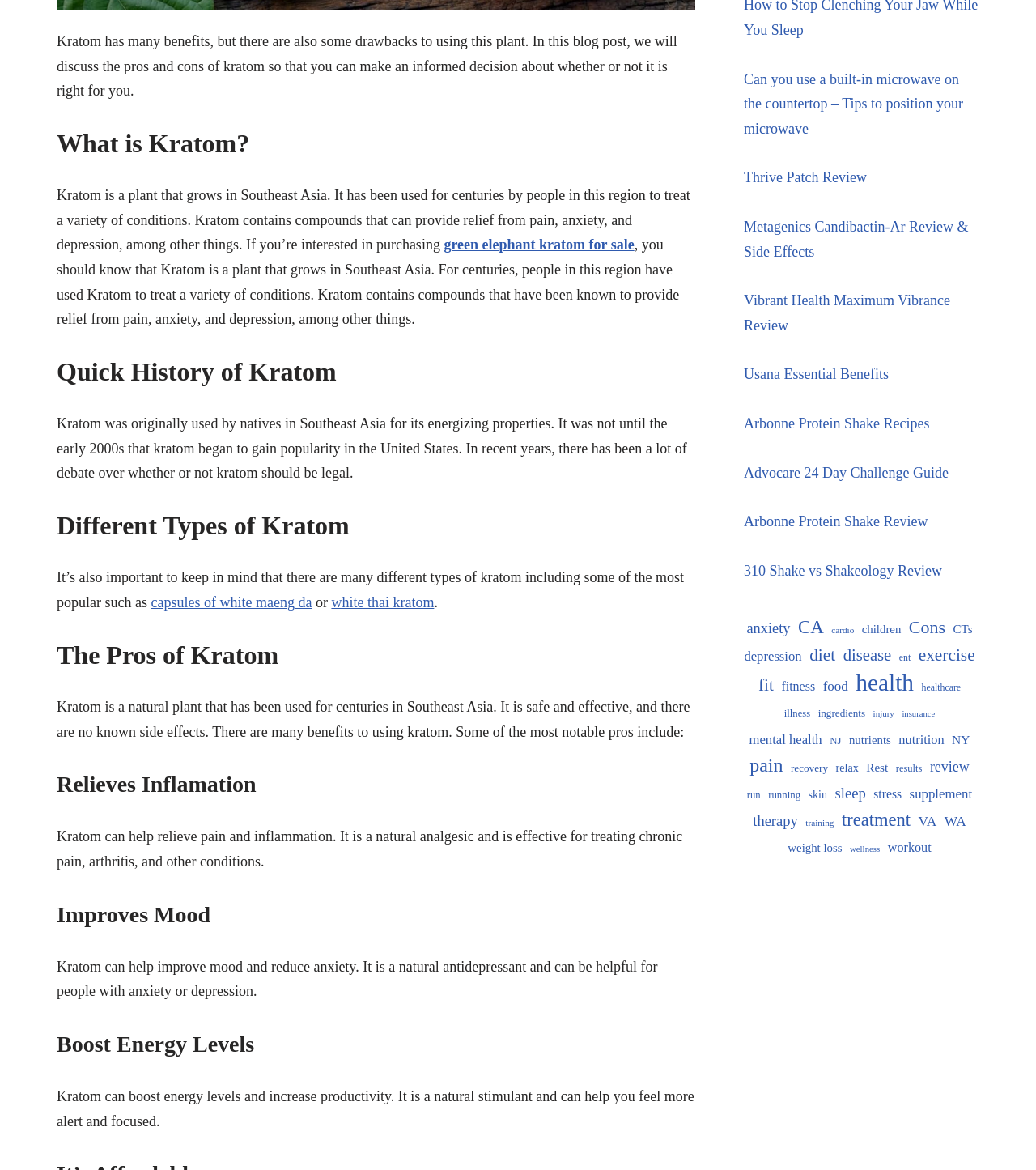Give a one-word or short phrase answer to this question: 
Is Kratom safe to use?

Yes